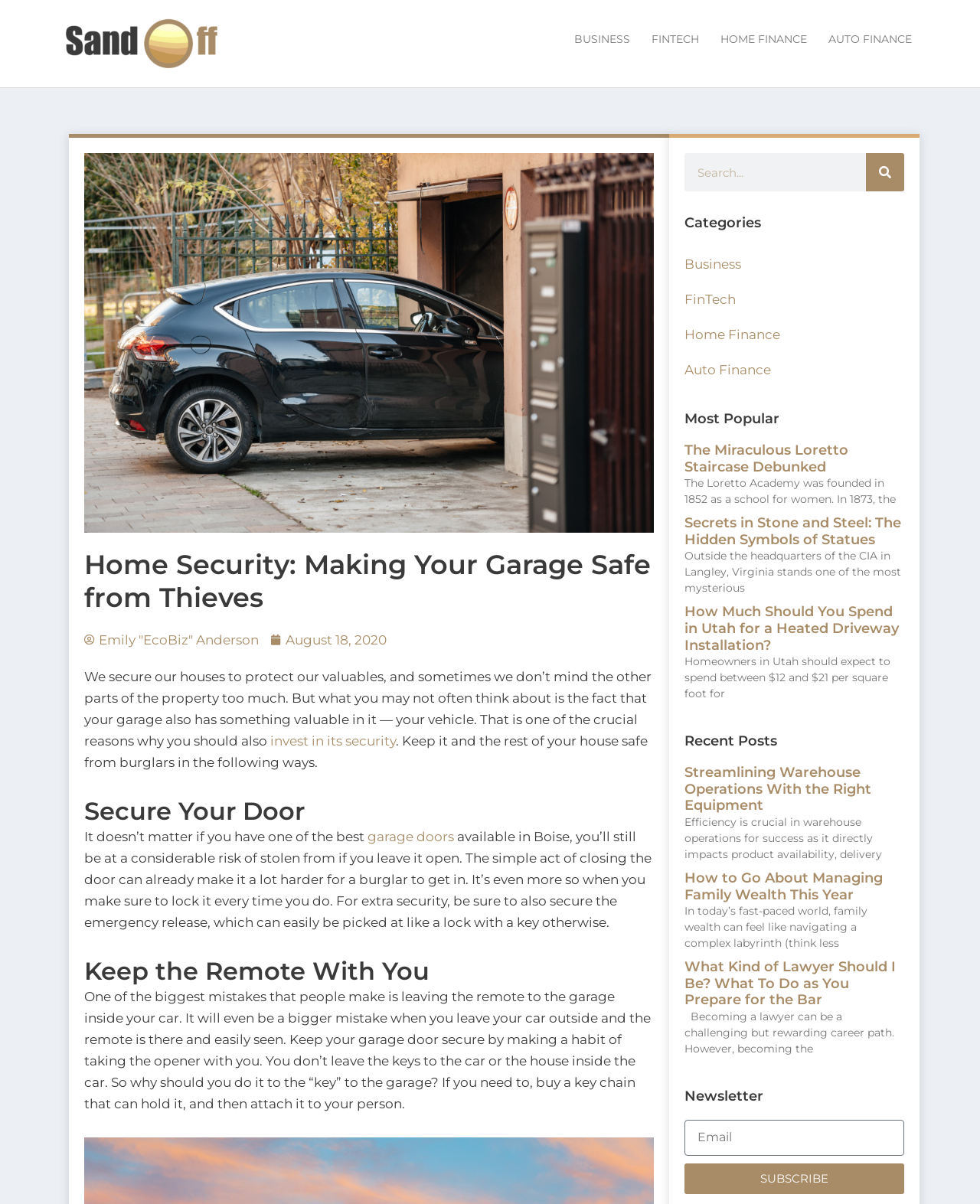What type of content is available on this website?
Refer to the image and give a detailed answer to the question.

I found that the website contains articles and blog posts by looking at the various headings and links on the webpage, such as 'Home Security: Making Your Garage Safe from Thieves', 'The Miraculous Loretto Staircase Debunked', and 'How Much Should You Spend in Utah for a Heated Driveway Installation?'. These headings and links suggest that the website contains articles and blog posts on various topics.